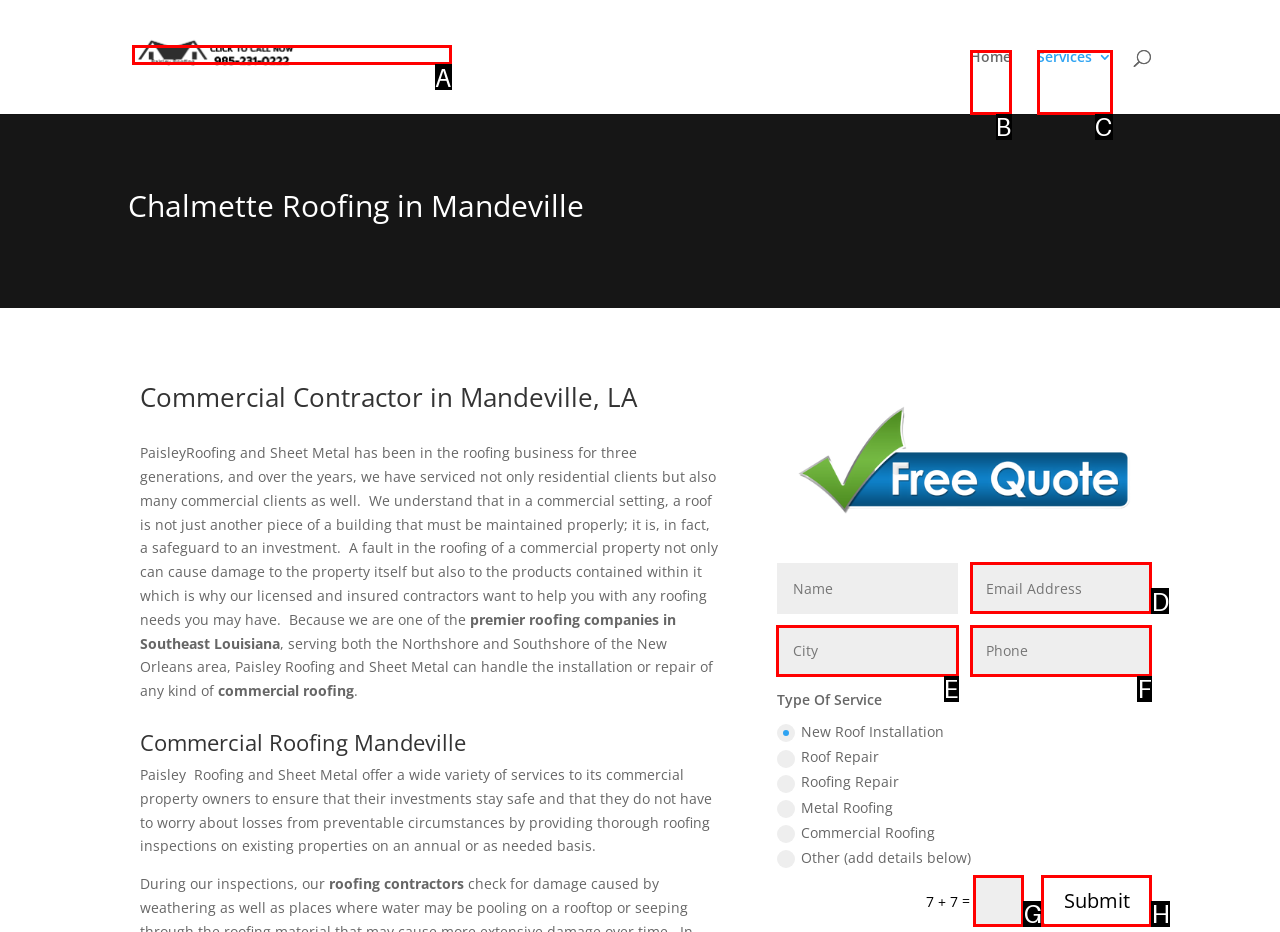Based on the element described as: name="et_pb_contact_email_0" placeholder="Email Address"
Find and respond with the letter of the correct UI element.

D